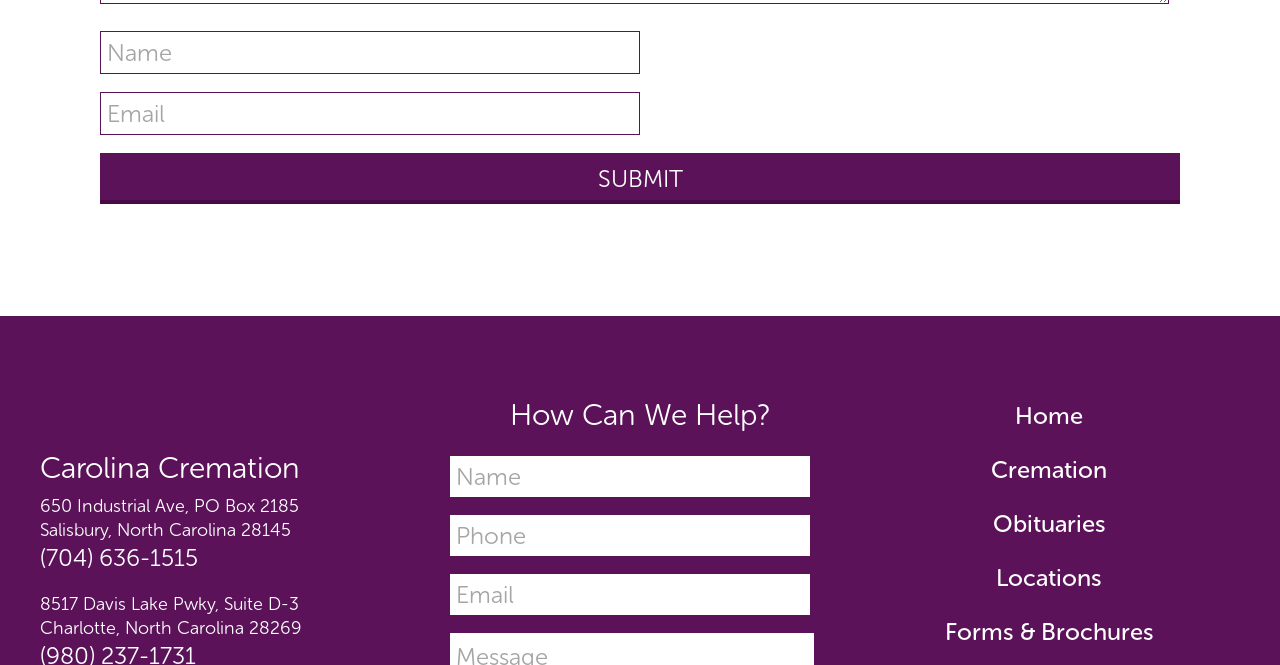Identify the bounding box of the HTML element described as: "Obituaries".

[0.775, 0.766, 0.864, 0.809]